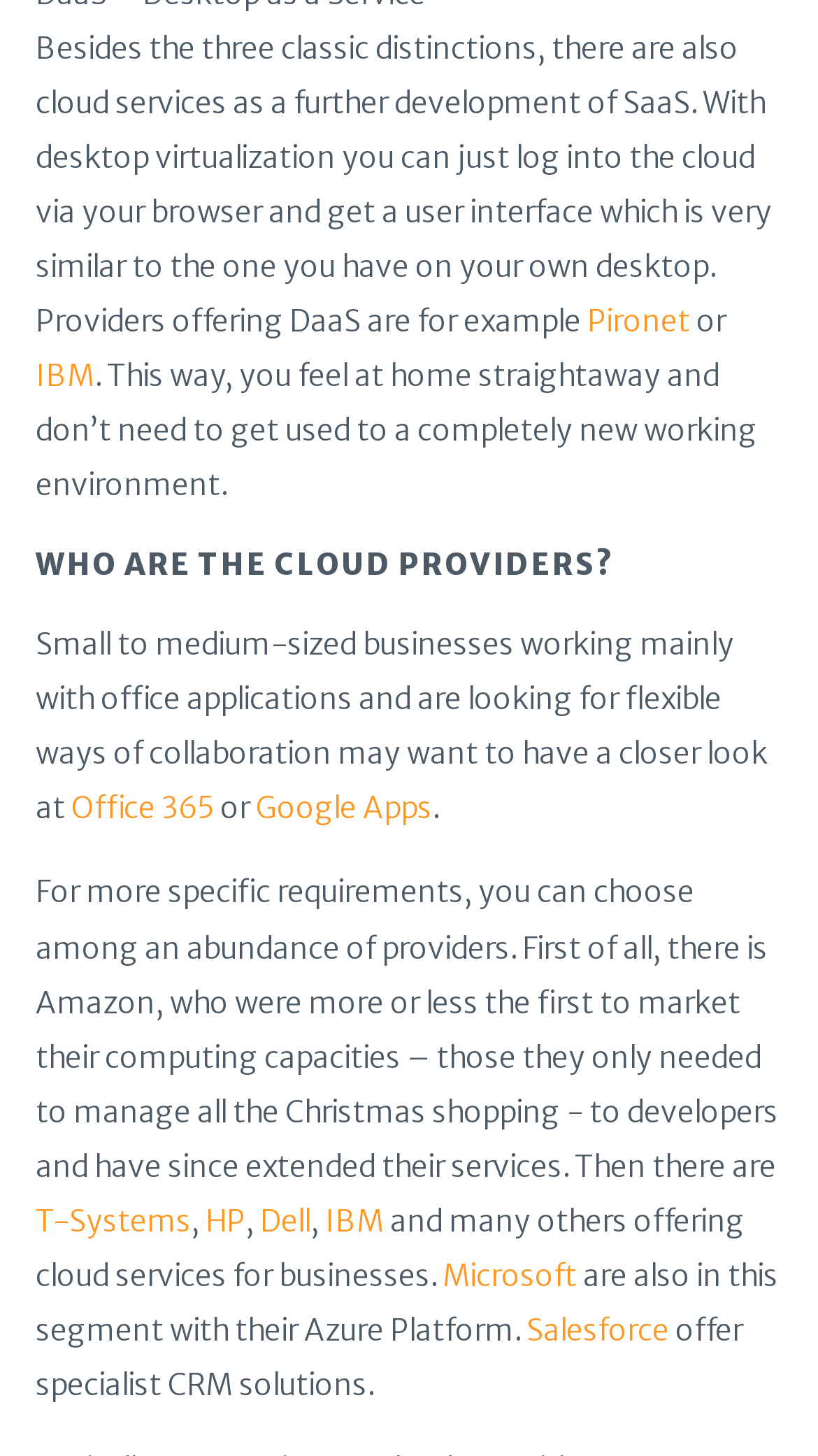Based on the image, provide a detailed and complete answer to the question: 
Who are the cloud providers mentioned?

The webpage mentions several cloud providers, including Amazon, IBM, T-Systems, HP, Dell, Microsoft, and Salesforce, among others.